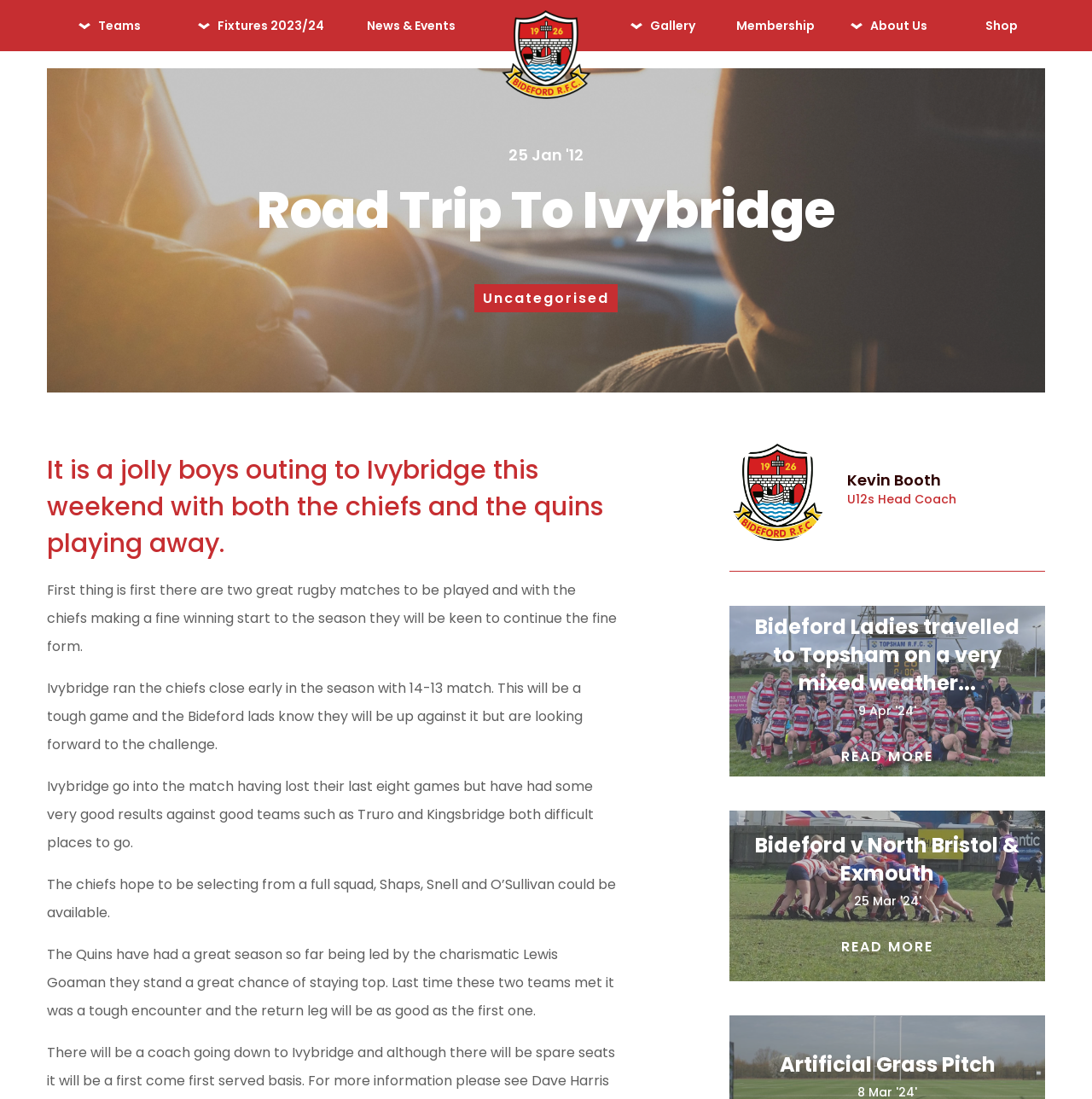Offer a detailed explanation of the webpage layout and contents.

The webpage is about Bideford Rugby Club, with a focus on an upcoming road trip to Ivybridge. At the top, there is a heading "Road Trip To Ivybridge - Bideford Rugby Club". Below this, there are two columns of links and headings, with the left column featuring teams such as Chiefs, Harlequins, and Ladies, and the right column featuring links to news, events, and other information.

In the left column, there are several links to team profiles, including Chiefs, Harlequins, and Ladies, as well as links to squad profiles and membership information. The links are organized under headings such as "Seniors" and "Ladies". 

In the right column, there are links to news and events, including fixtures for the 2023/24 season, winter training information, and membership details. There are also links to a gallery, about us, and contact information.

At the bottom of the page, there is a section with a heading "It is a jolly boys outing to Ivybridge this weekend with both the chiefs and the quins playing away." Below this, there is a paragraph of text that reads "First thing is first there are two great rugby matches to be played and with the chiefs making a fine winning start to the season they will be keen to continue the fine form."